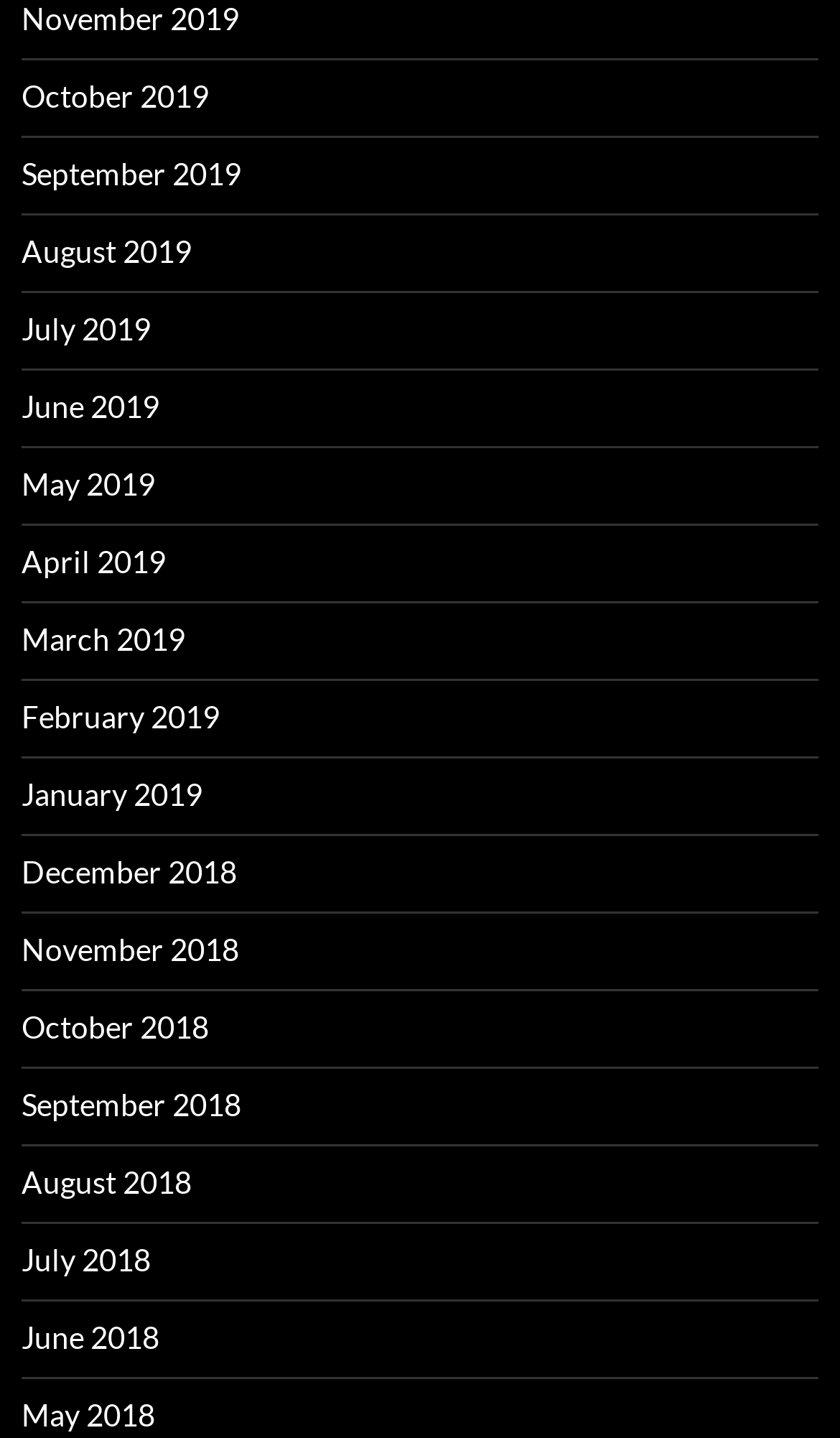How many links are there in total? Look at the image and give a one-word or short phrase answer.

21